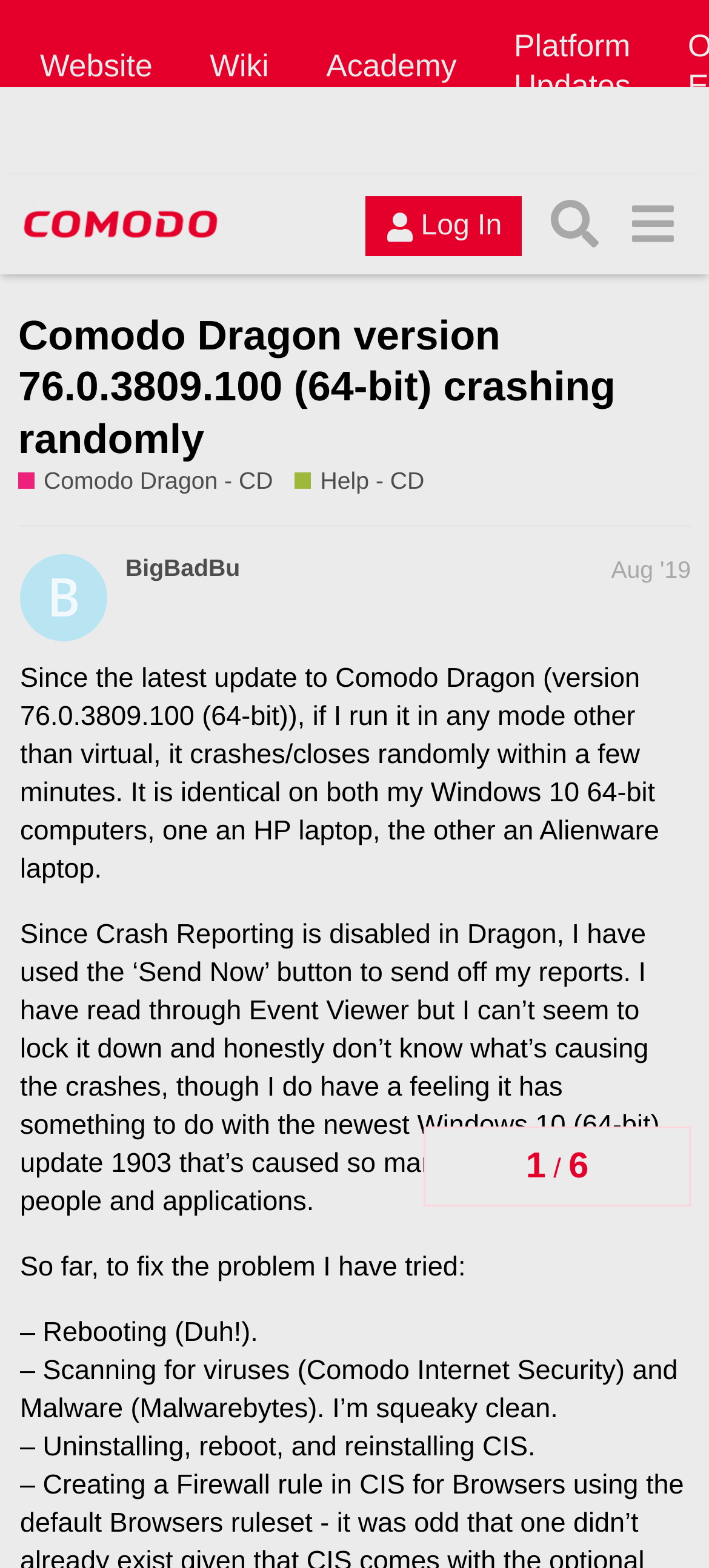Please identify the bounding box coordinates of the region to click in order to complete the task: "Visit the 'Comodo Forum'". The coordinates must be four float numbers between 0 and 1, specified as [left, top, right, bottom].

[0.026, 0.122, 0.314, 0.164]